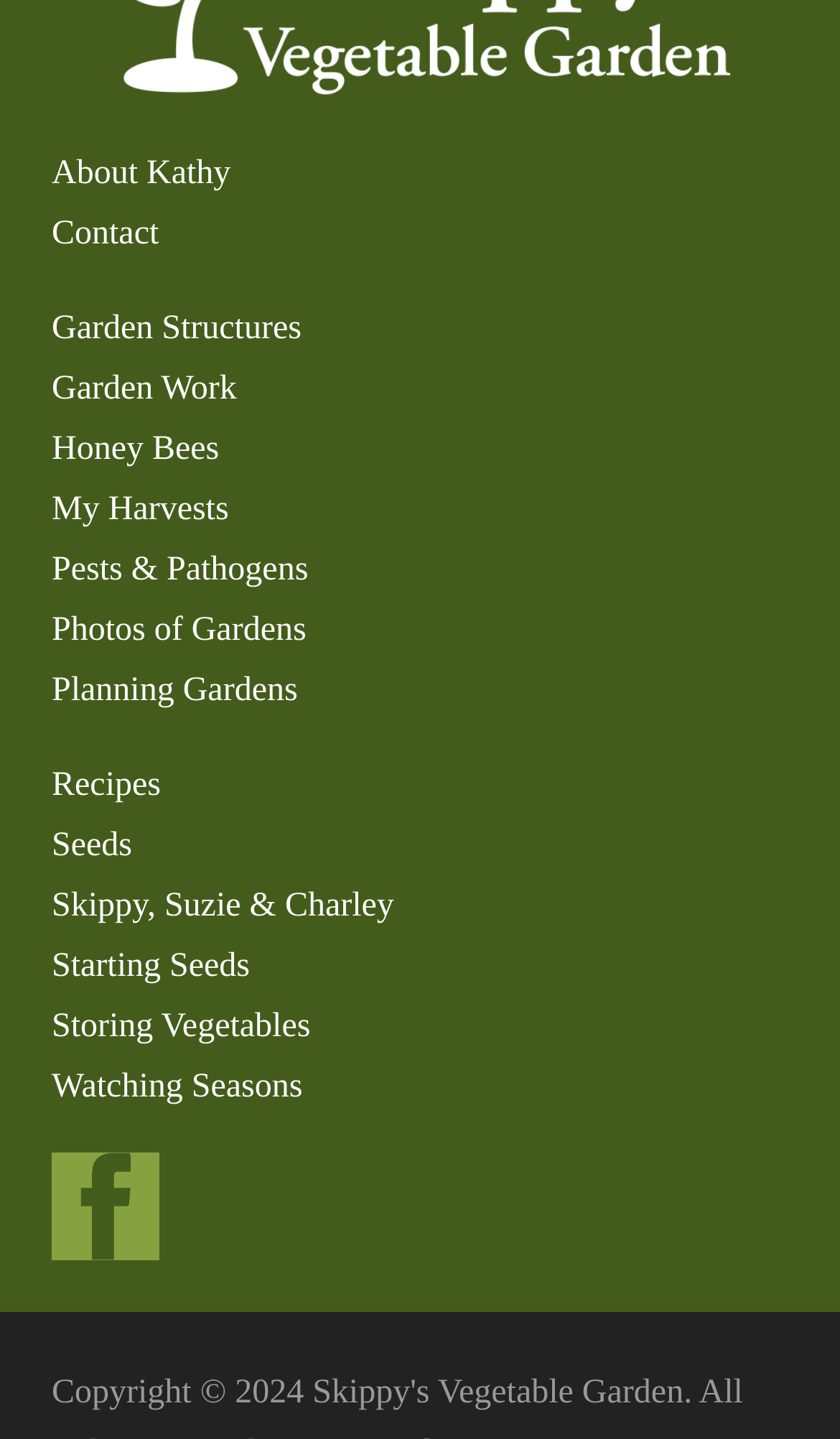Locate the bounding box coordinates of the element that needs to be clicked to carry out the instruction: "learn about Starting Seeds". The coordinates should be given as four float numbers ranging from 0 to 1, i.e., [left, top, right, bottom].

[0.062, 0.658, 0.297, 0.684]